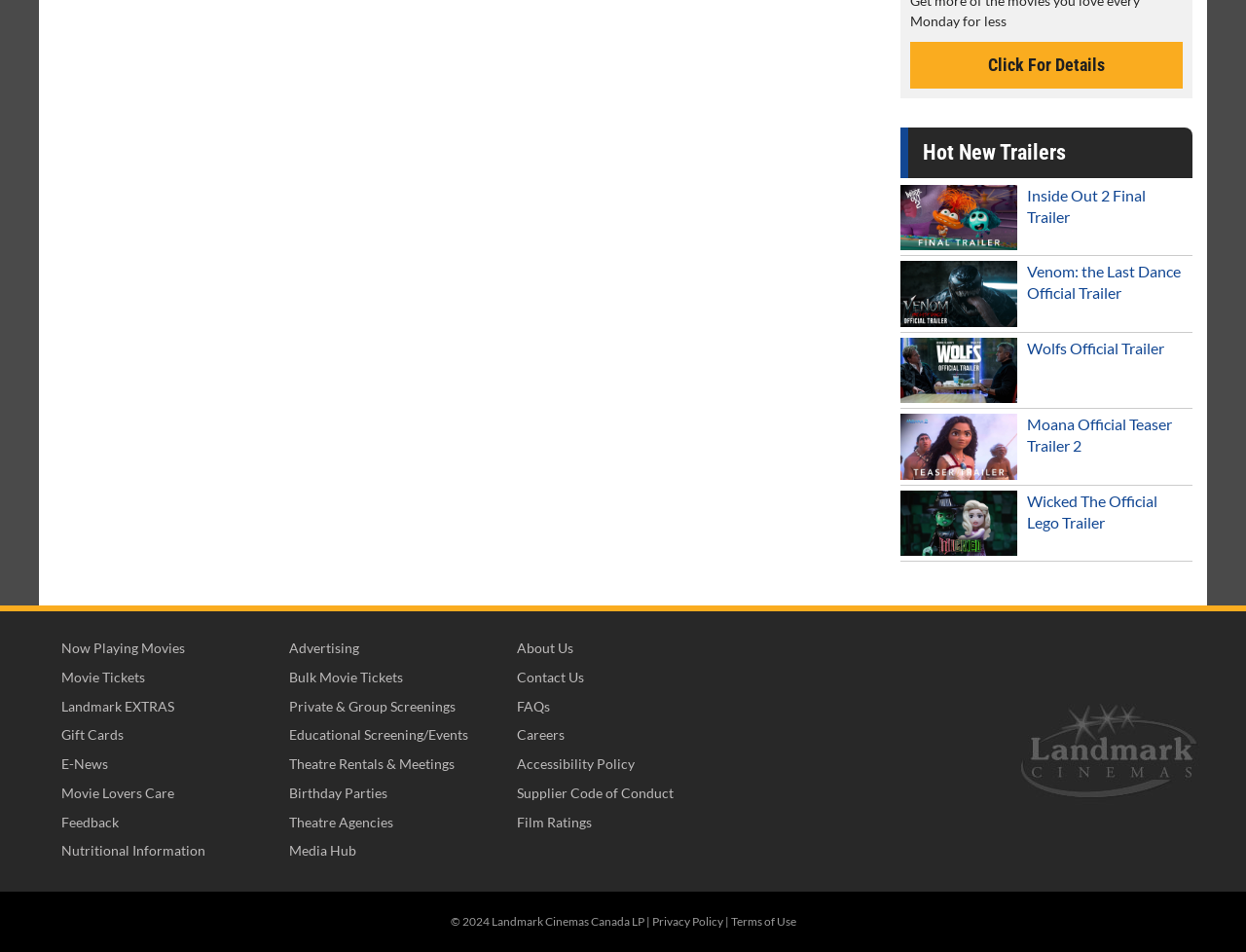Refer to the screenshot and give an in-depth answer to this question: What is the text above the 'Hot New Trailers' section?

I looked at the StaticText element above the 'Hot New Trailers' section and found that the text is 'Click For Details'.